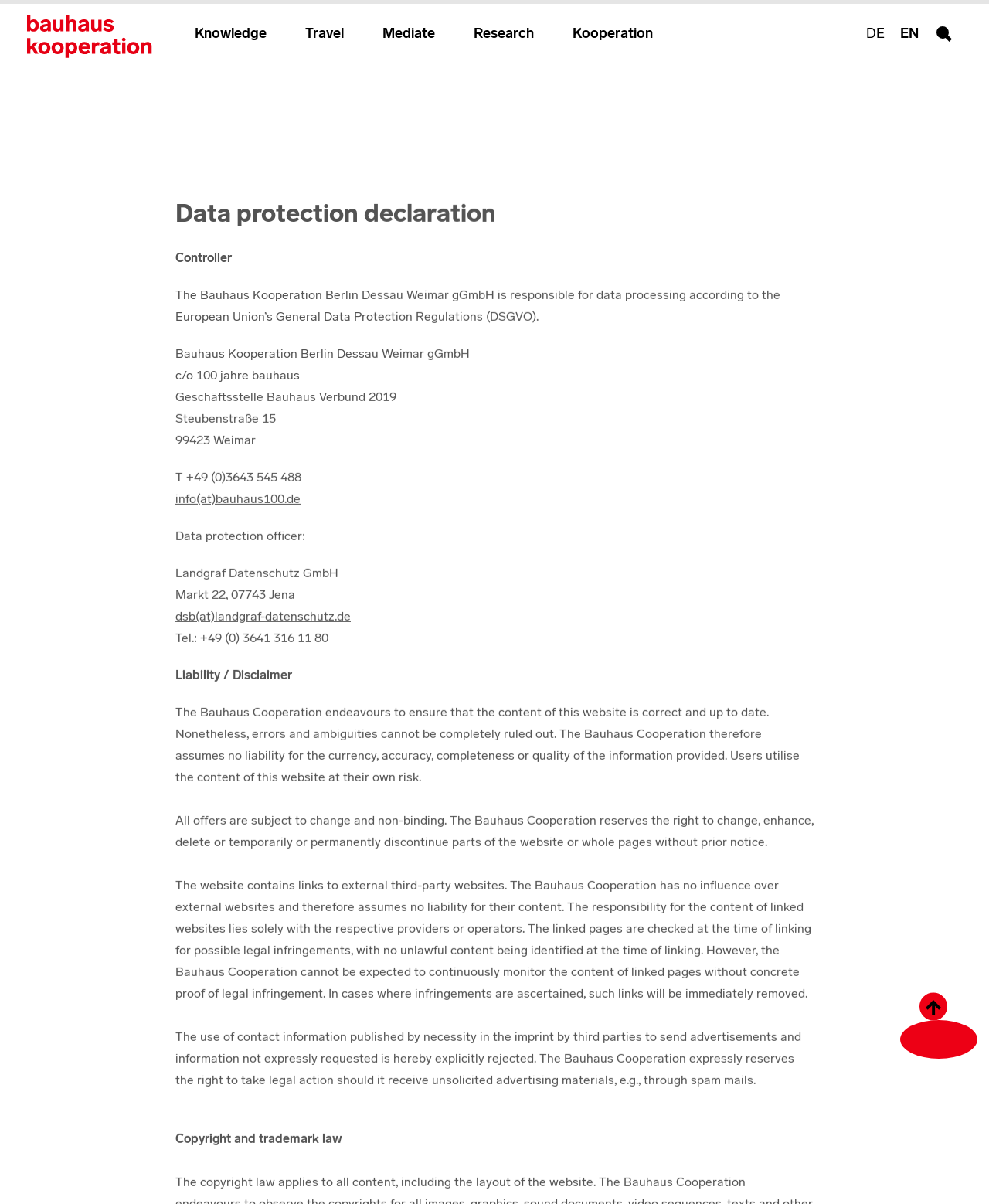Highlight the bounding box coordinates of the element that should be clicked to carry out the following instruction: "Contact the data protection officer". The coordinates must be given as four float numbers ranging from 0 to 1, i.e., [left, top, right, bottom].

[0.177, 0.479, 0.355, 0.491]